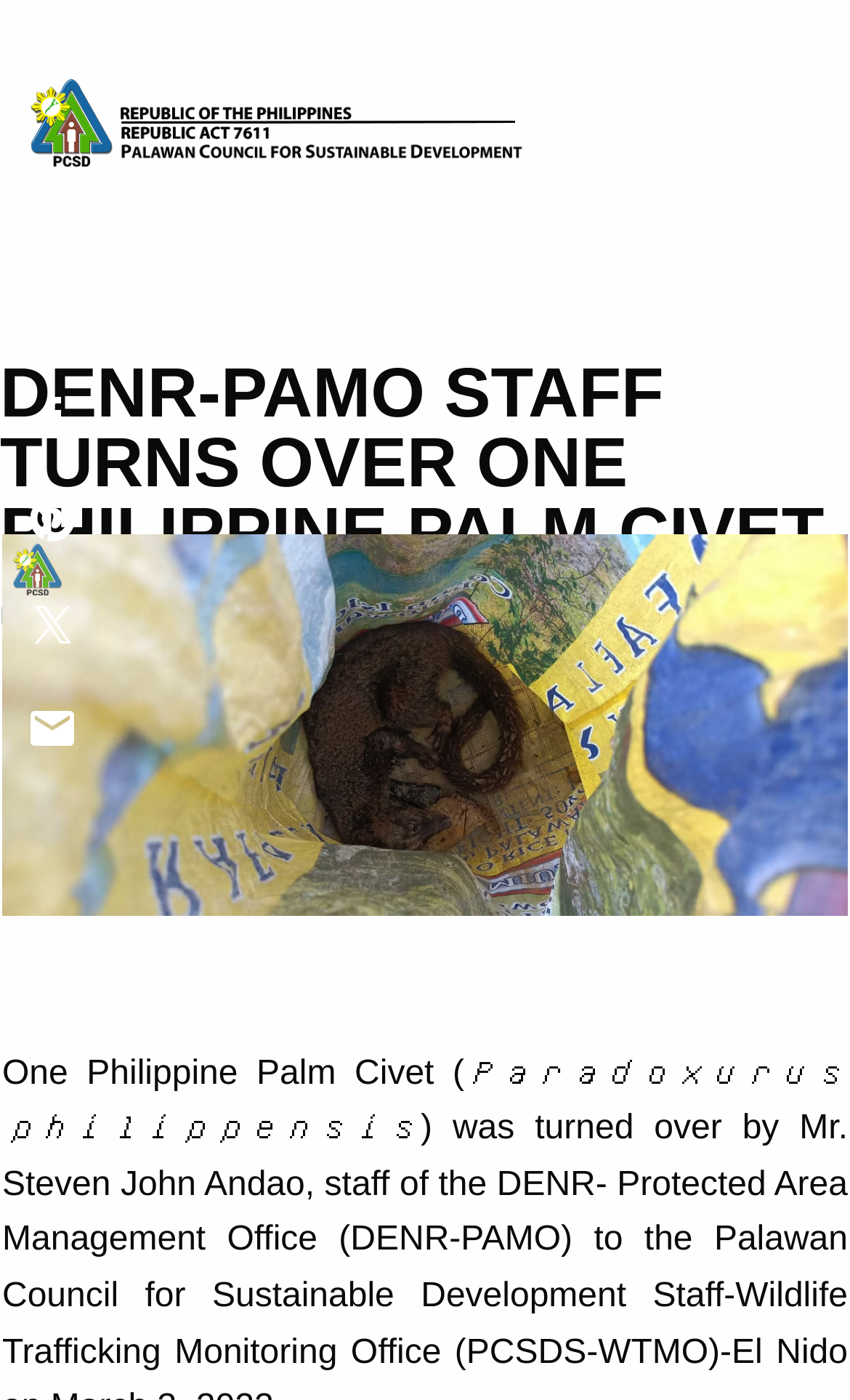Extract the bounding box coordinates for the described element: "PCSD Staff". The coordinates should be represented as four float numbers between 0 and 1: [left, top, right, bottom].

[0.048, 0.425, 0.26, 0.467]